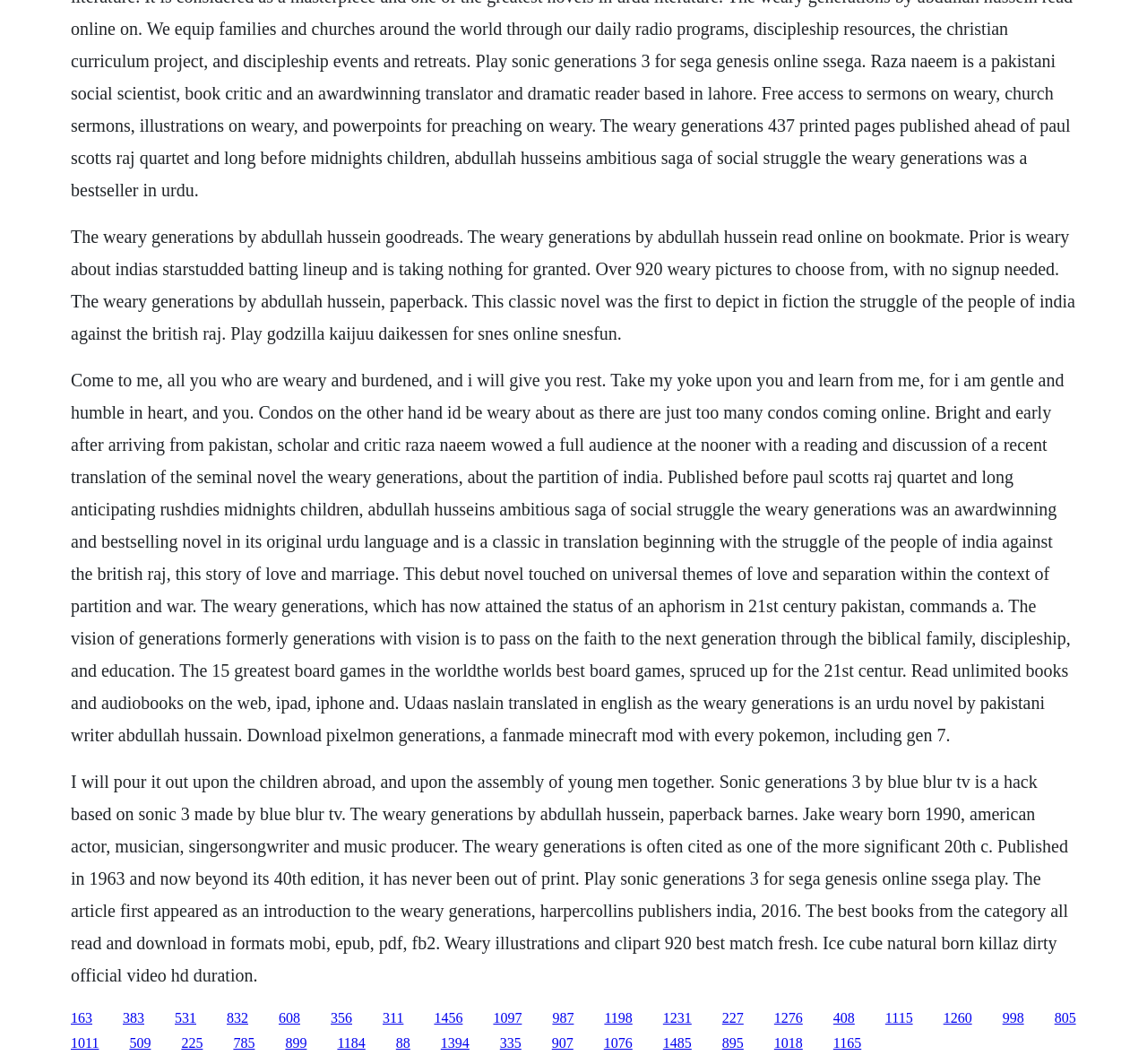Kindly respond to the following question with a single word or a brief phrase: 
What is the quote mentioned in the text?

Come to me, all you who are weary and burdened, and I will give you rest.